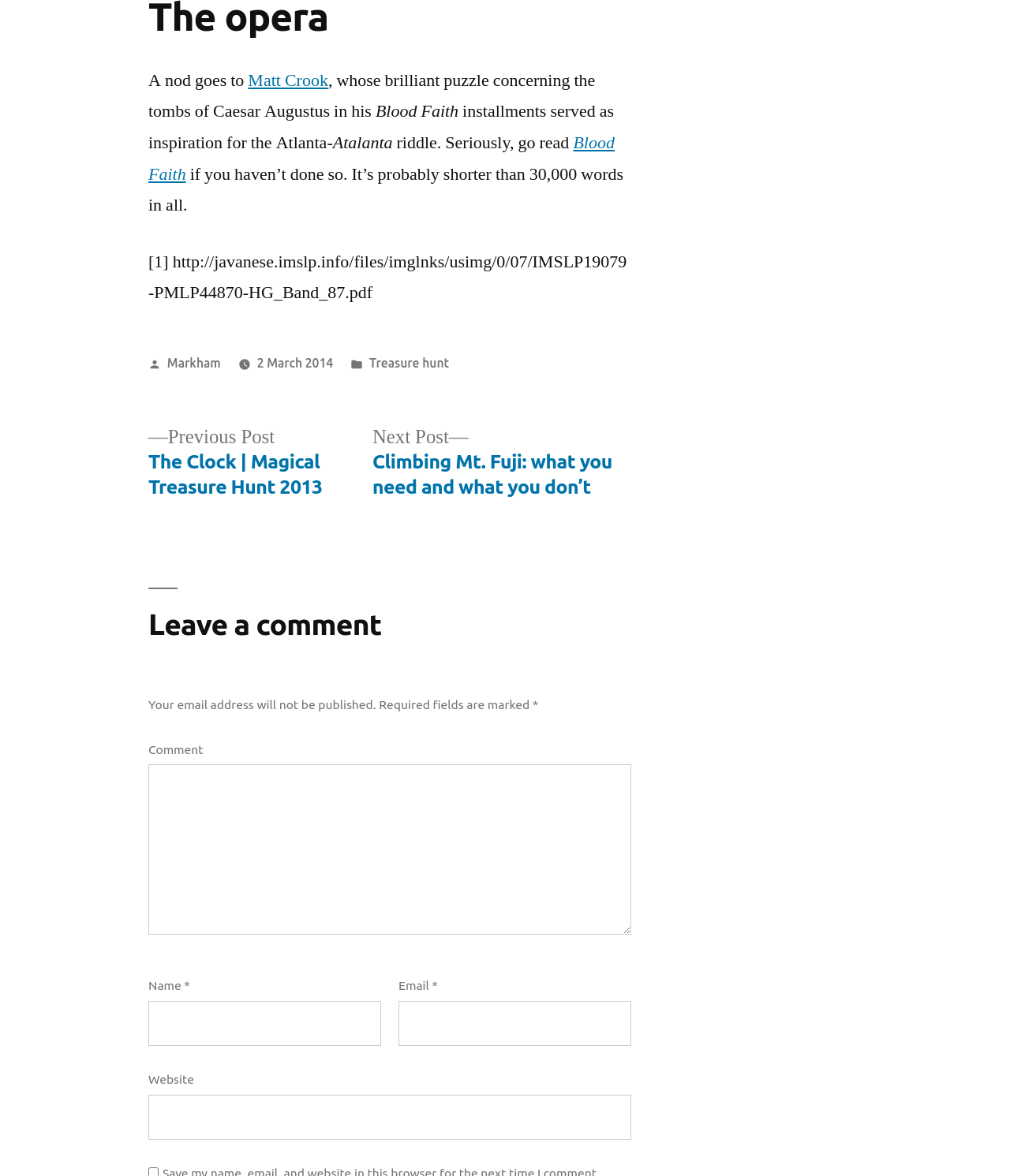Please provide the bounding box coordinates for the element that needs to be clicked to perform the instruction: "Leave a comment". The coordinates must consist of four float numbers between 0 and 1, formatted as [left, top, right, bottom].

[0.147, 0.631, 0.201, 0.643]